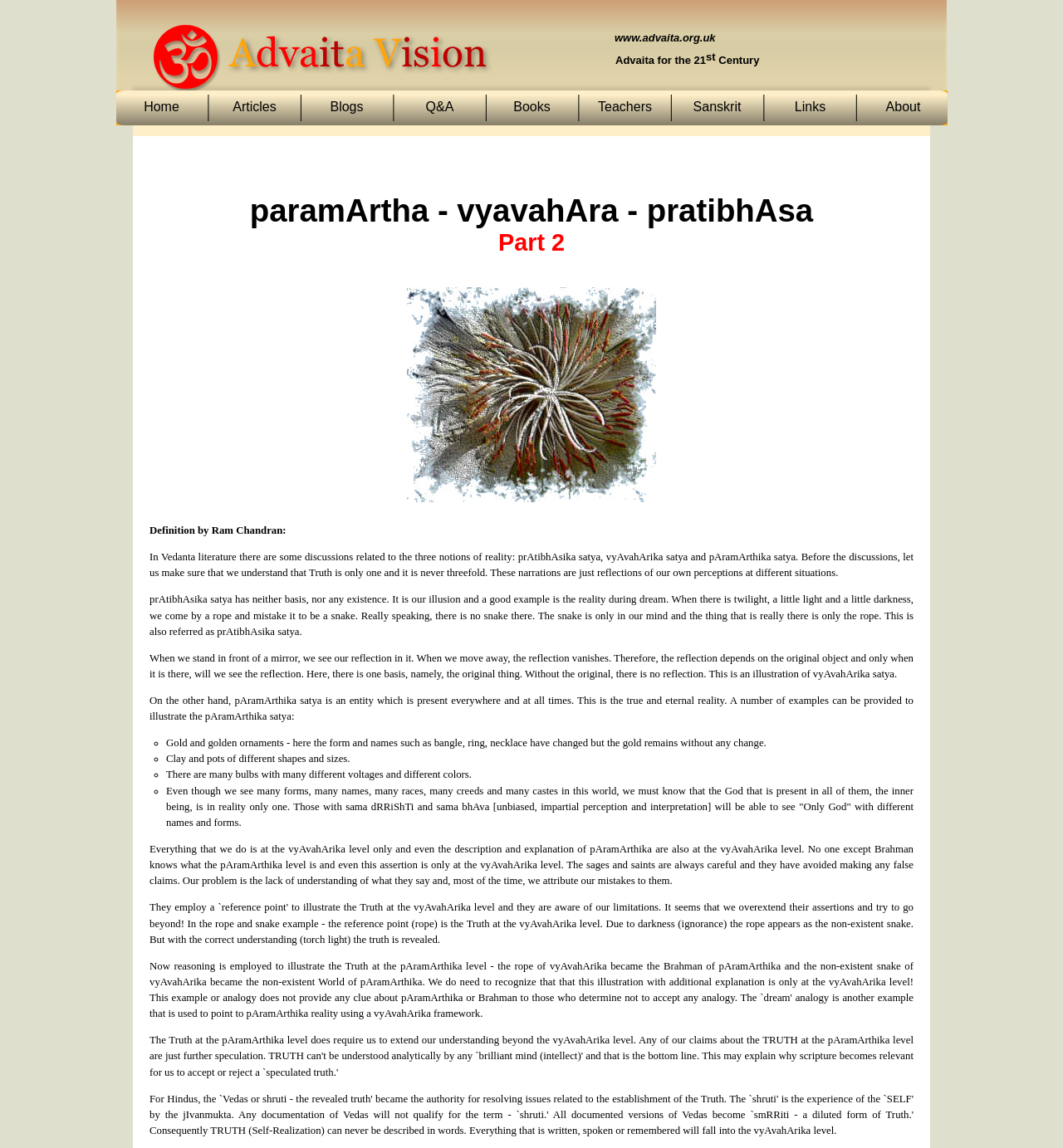Elaborate on the different components and information displayed on the webpage.

The webpage is titled "paramArtha-vyavahAra-pratibhAsa" and appears to be a spiritual or philosophical website. At the top, there is an image with the text "Advaita Vision" next to it. Below this, there is a row of links including "Home", "Articles", "Blogs", "Q&A", "Books", "Teachers", "Sanskrit", "Links", and "About".

The main content of the page is divided into two sections. The first section has a heading "paramArtha - vyavahAra - pratibhAsa Part 2" and appears to be an introduction or overview of the topic.

The second section is a list of bullet points, each marked with a "◦" symbol. The list contains two paragraphs of text. The first paragraph discusses the diversity of bulbs with different voltages and colors, and the second paragraph is a philosophical passage about the unity of God despite the many forms and names we see in the world.

Below the list, there is a separate paragraph of text that discusses the limitations of human understanding and the importance of careful interpretation of spiritual teachings.

There is also an image on the page, but its content is not described. Overall, the webpage appears to be a resource for spiritual or philosophical discussion and exploration.